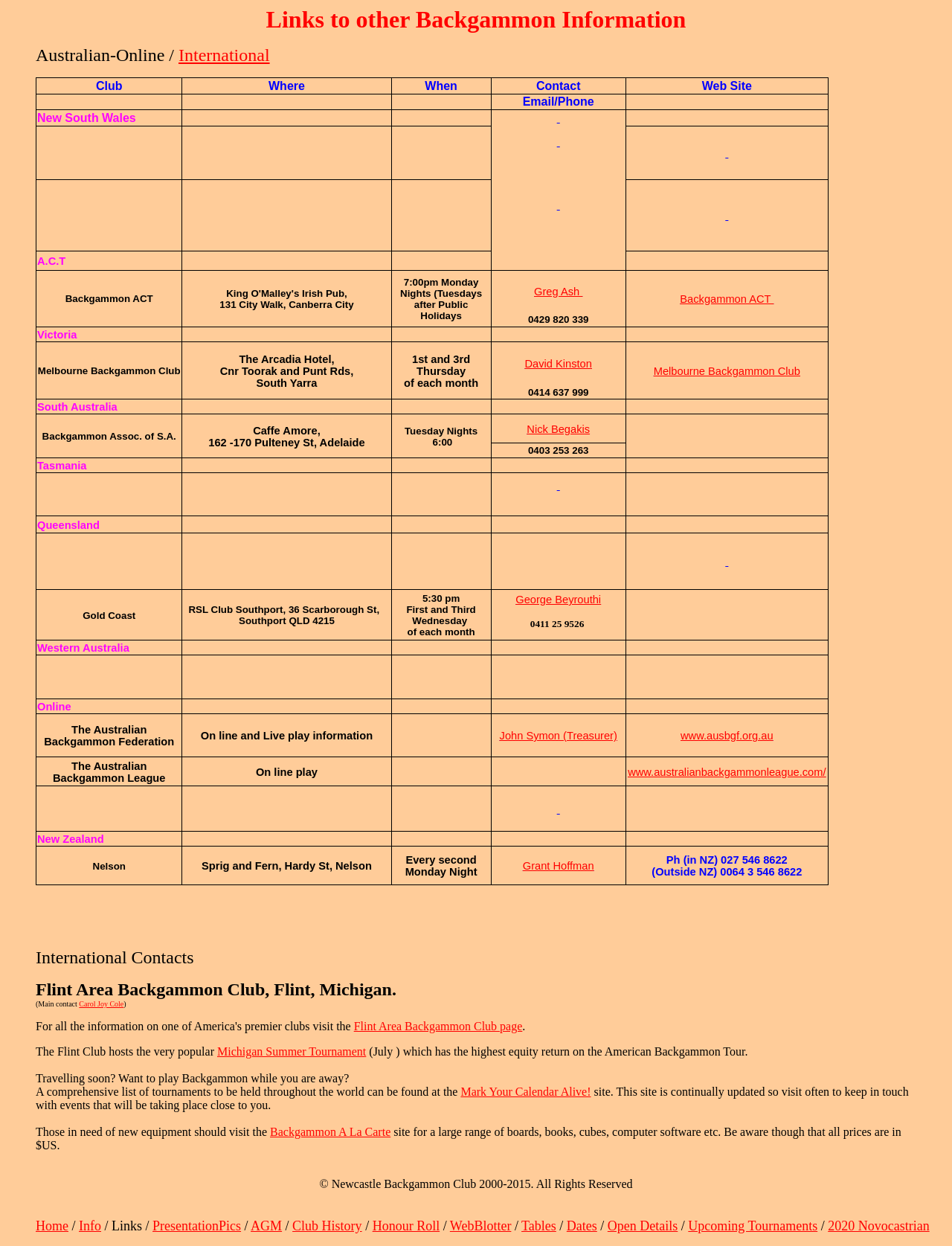Locate the bounding box coordinates of the element that needs to be clicked to carry out the instruction: "Follow the 'Backgammon ACT' link". The coordinates should be given as four float numbers ranging from 0 to 1, i.e., [left, top, right, bottom].

[0.714, 0.235, 0.813, 0.245]